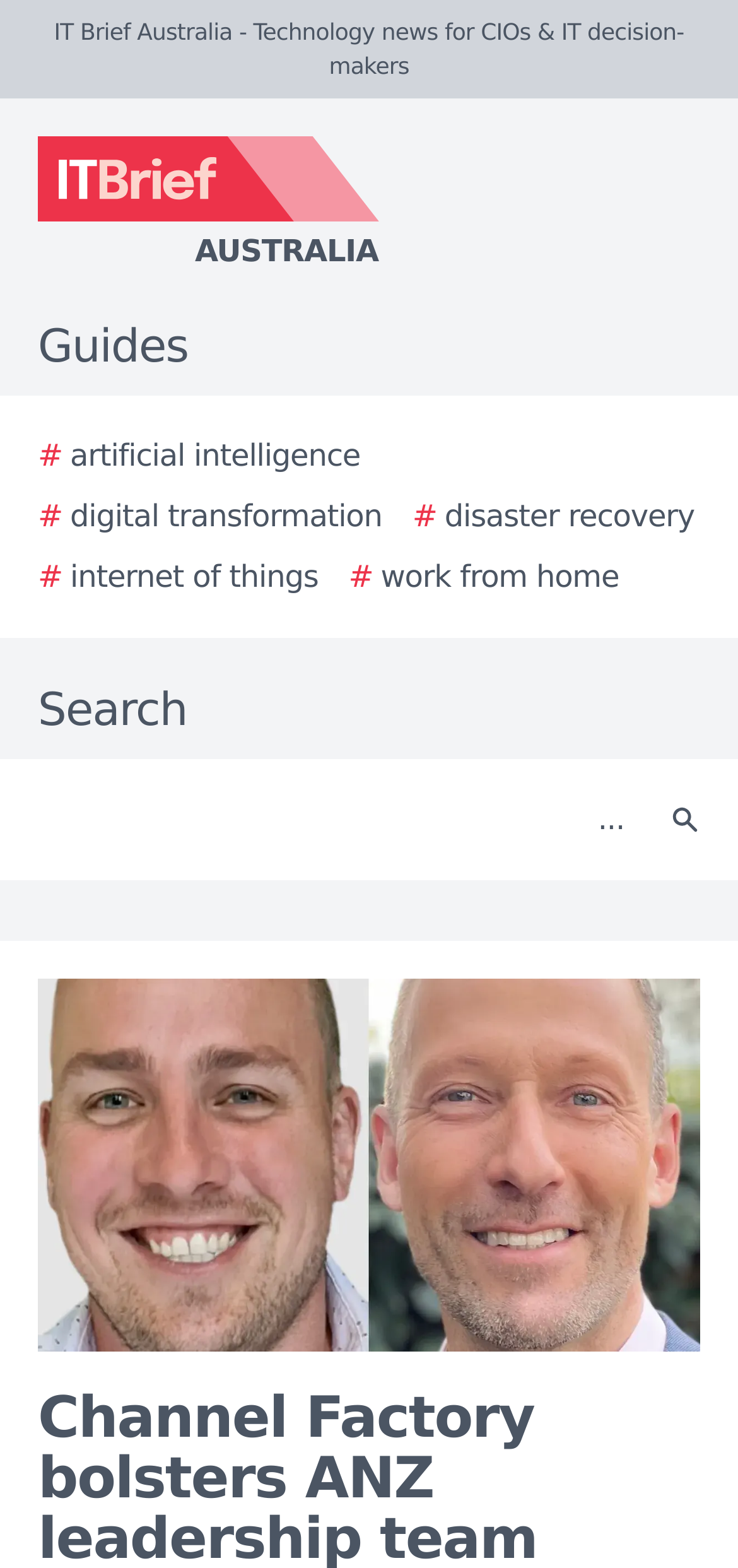Kindly determine the bounding box coordinates for the clickable area to achieve the given instruction: "View the story image".

[0.051, 0.624, 0.949, 0.863]